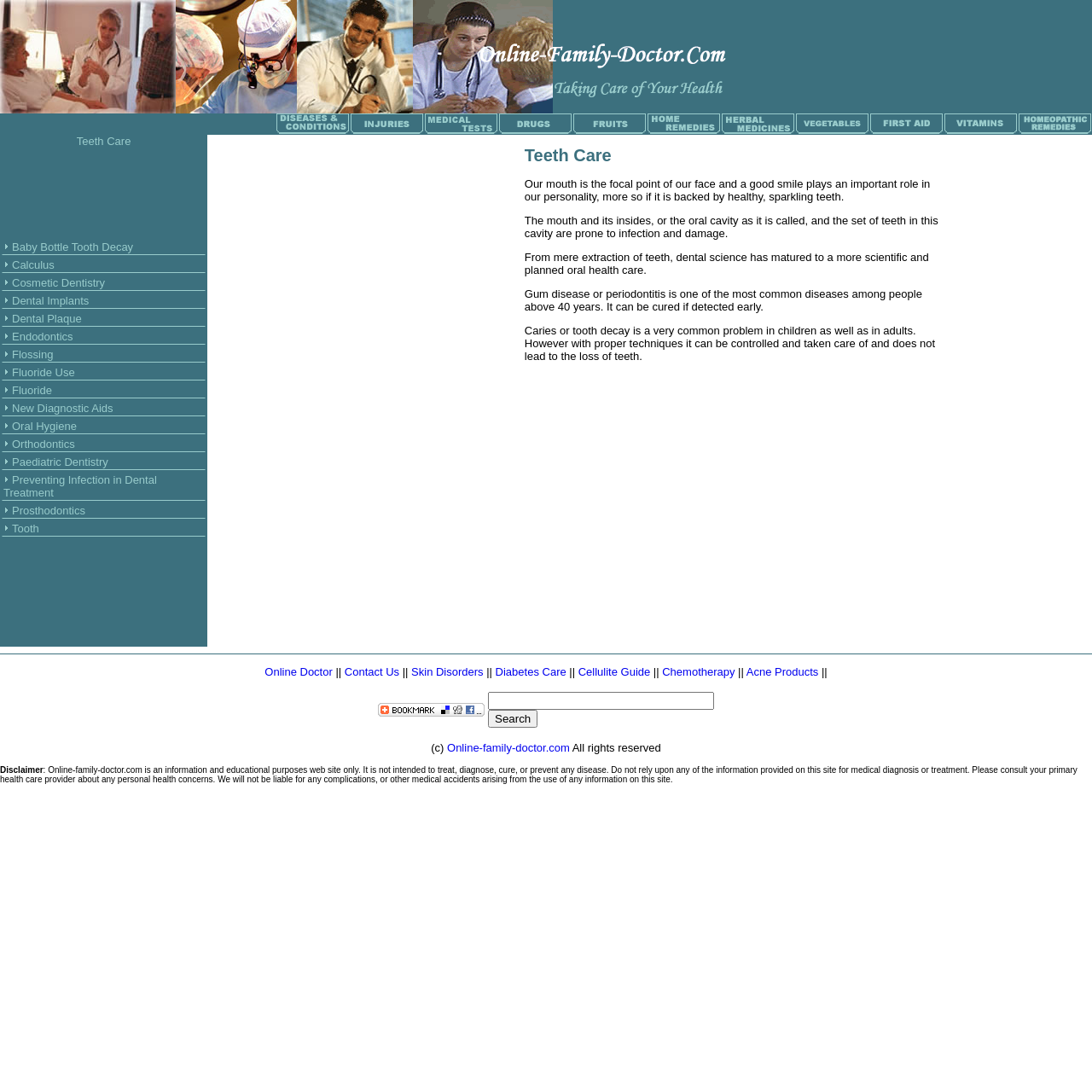Find and specify the bounding box coordinates that correspond to the clickable region for the instruction: "Explore Home Remedies".

[0.592, 0.114, 0.66, 0.126]